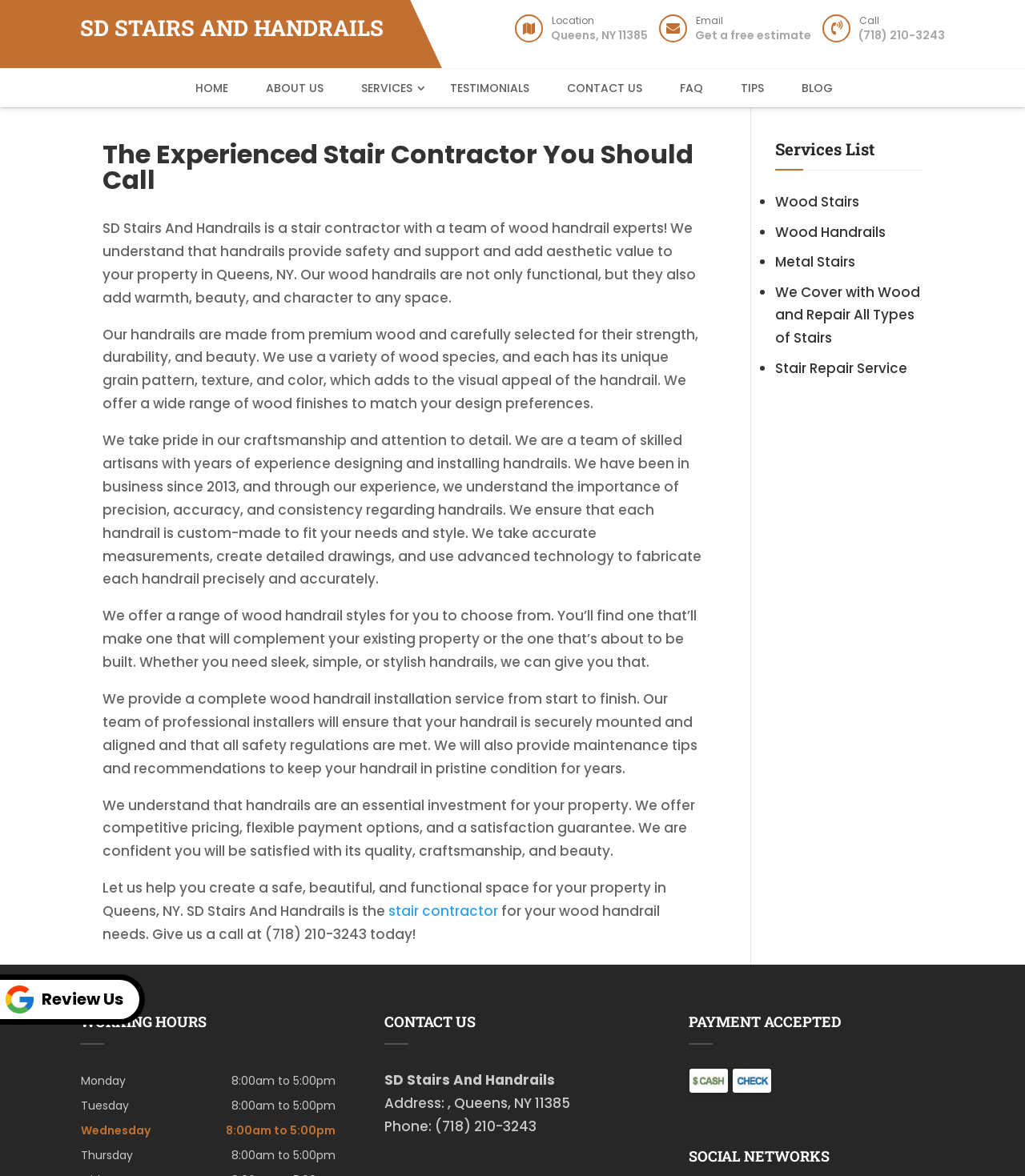Please locate the bounding box coordinates for the element that should be clicked to achieve the following instruction: "Call the stair contractor at (718) 210-3243". Ensure the coordinates are given as four float numbers between 0 and 1, i.e., [left, top, right, bottom].

[0.81, 0.018, 0.922, 0.042]